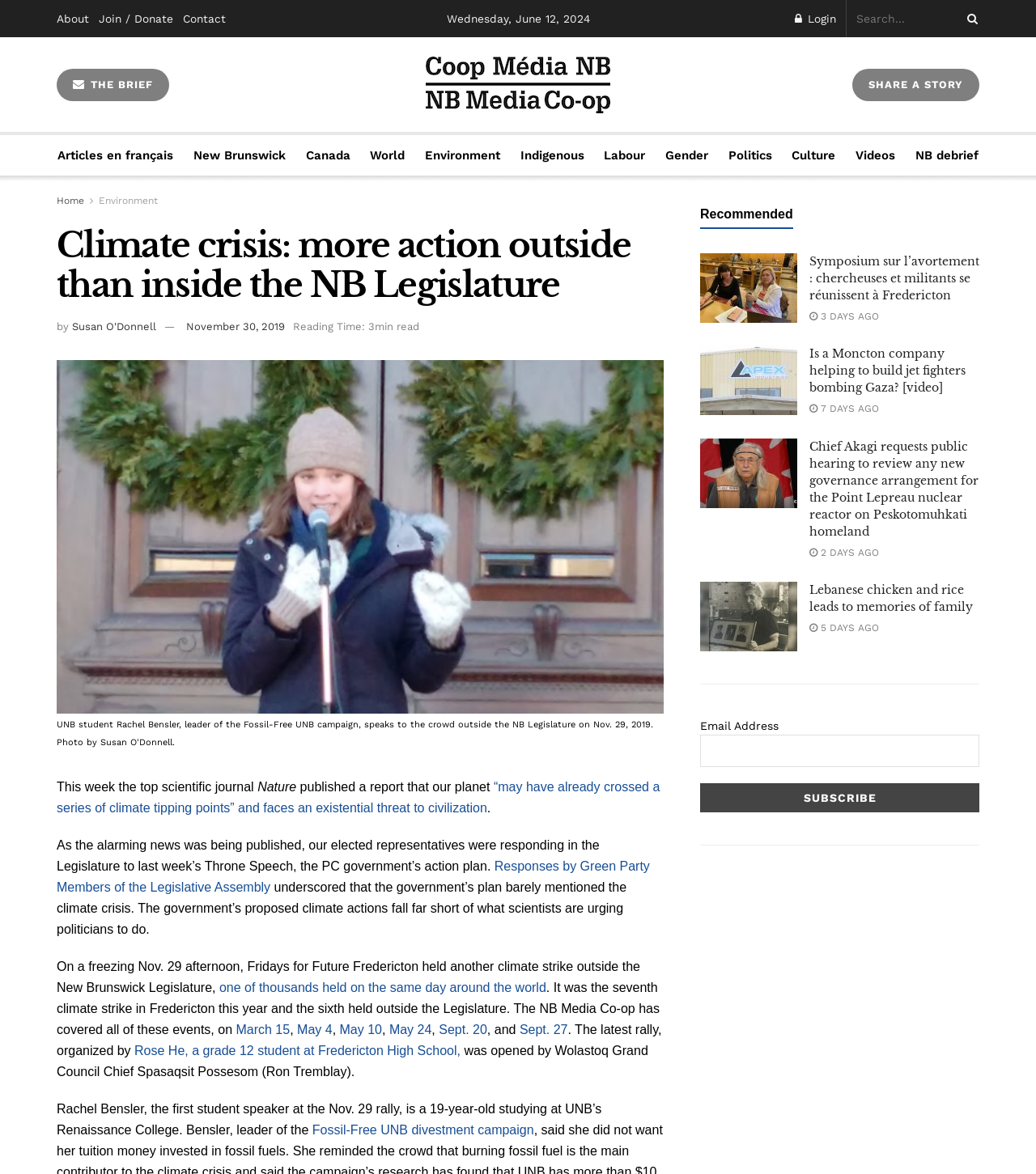What is the name of the organization that held a climate strike outside the New Brunswick Legislature?
Utilize the information in the image to give a detailed answer to the question.

The name of the organization that held a climate strike outside the New Brunswick Legislature can be found in the text 'On a freezing Nov. 29 afternoon, Fridays for Future Fredericton held another climate strike outside the New Brunswick Legislature,' which is located in the middle of the article.